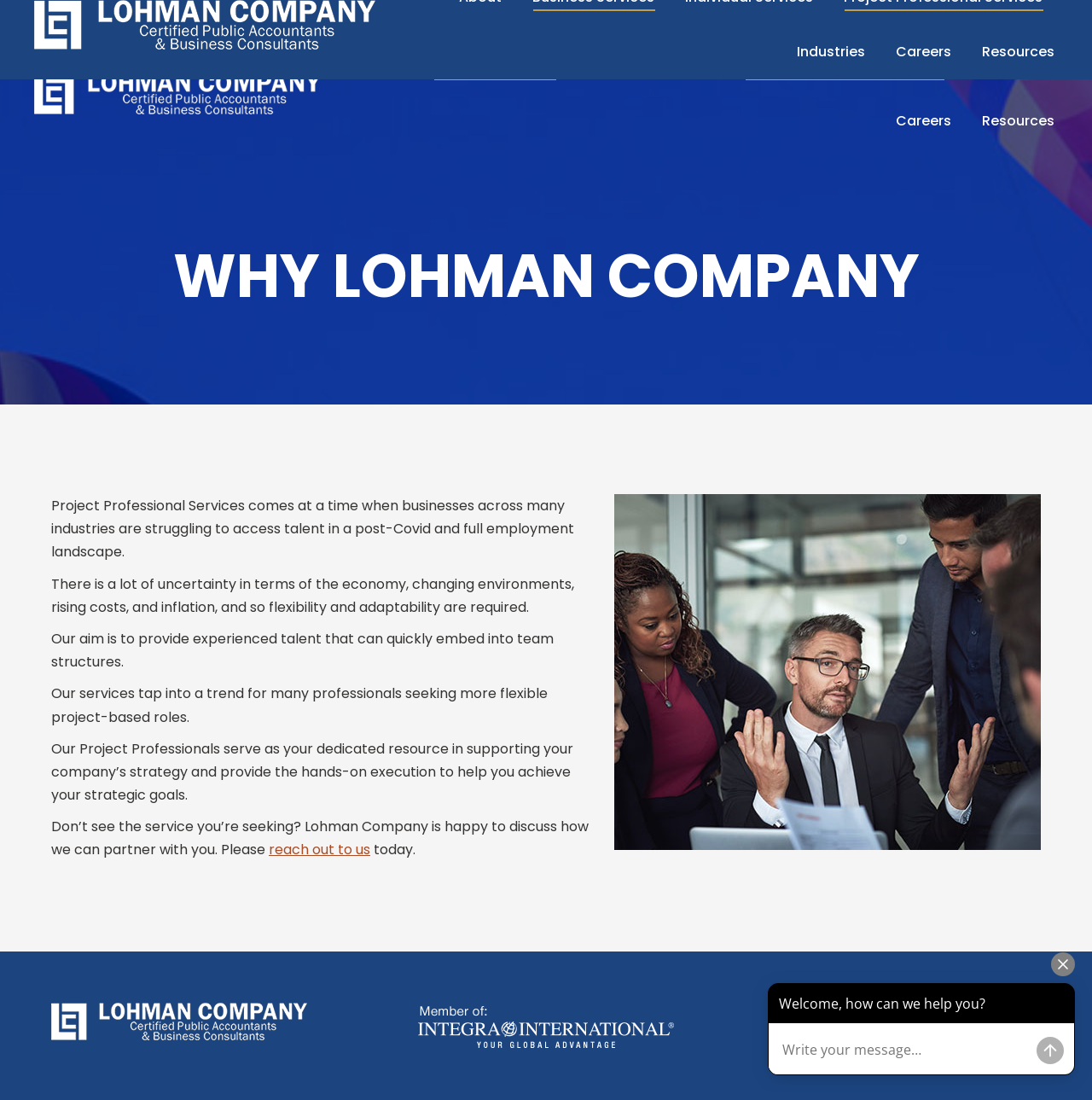Please locate the bounding box coordinates of the element's region that needs to be clicked to follow the instruction: "Visit Facebook page". The bounding box coordinates should be provided as four float numbers between 0 and 1, i.e., [left, top, right, bottom].

[0.834, 0.008, 0.855, 0.028]